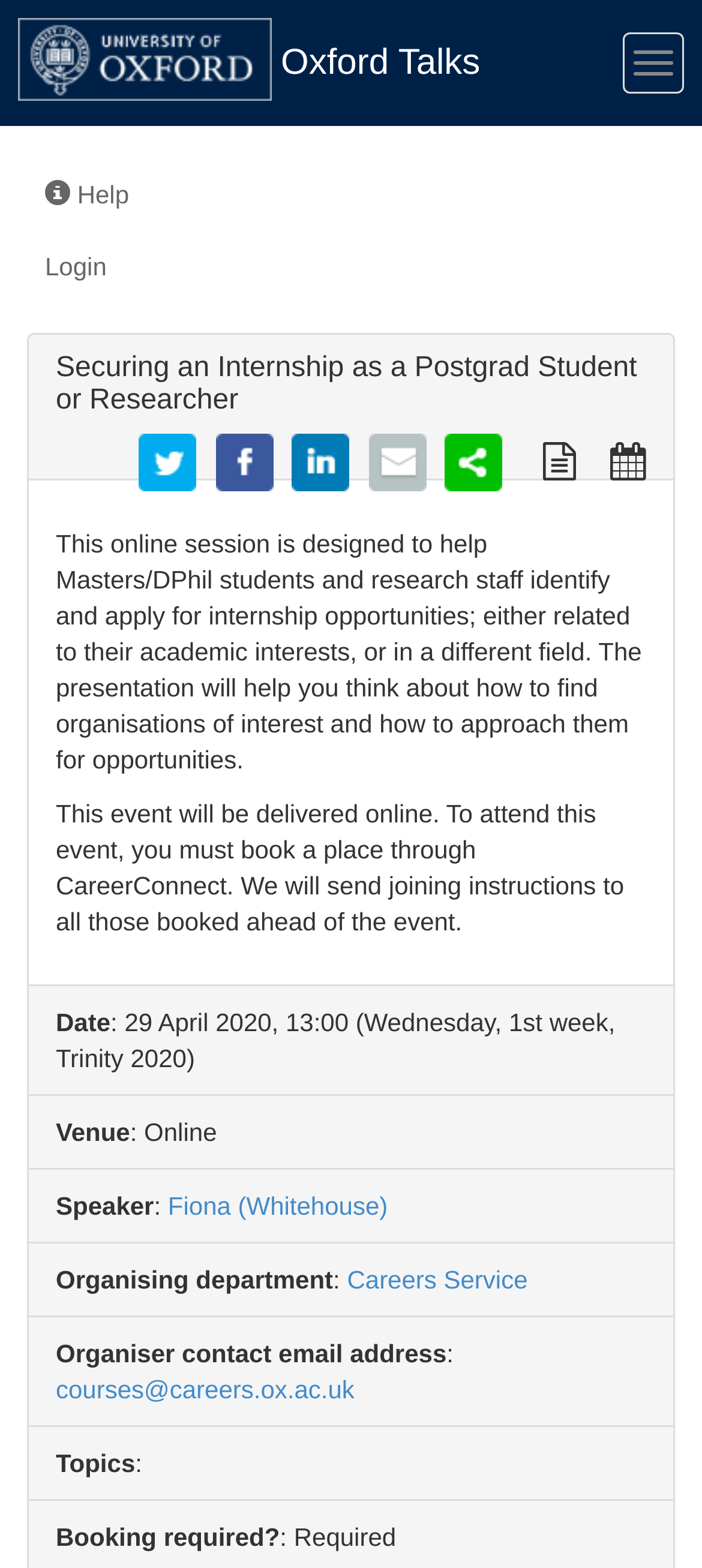What is the topic of this online session? From the image, respond with a single word or brief phrase.

Securing an Internship